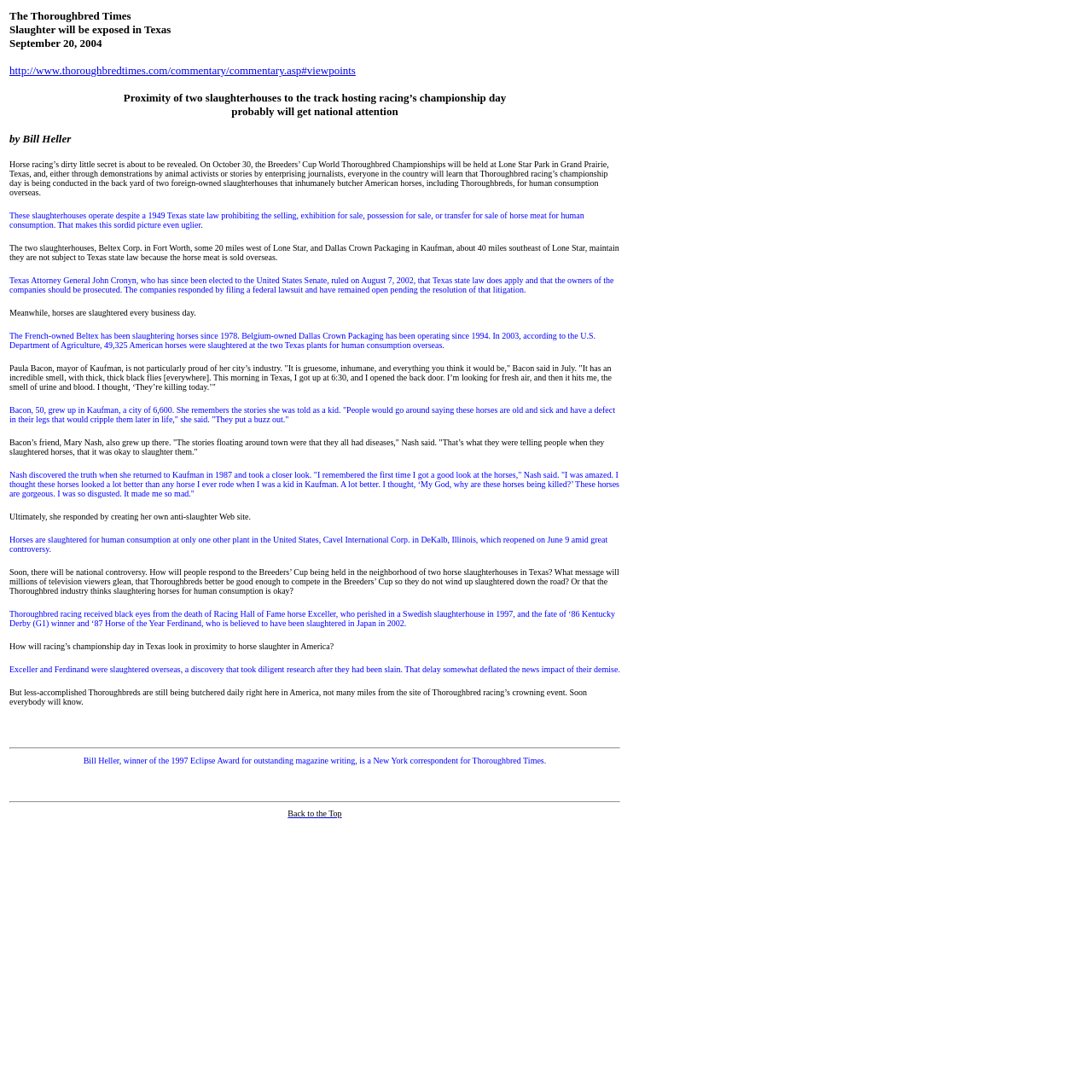Respond with a single word or short phrase to the following question: 
Where is the Breeders' Cup World Thoroughbred Championships being held?

Lone Star Park in Grand Prairie, Texas